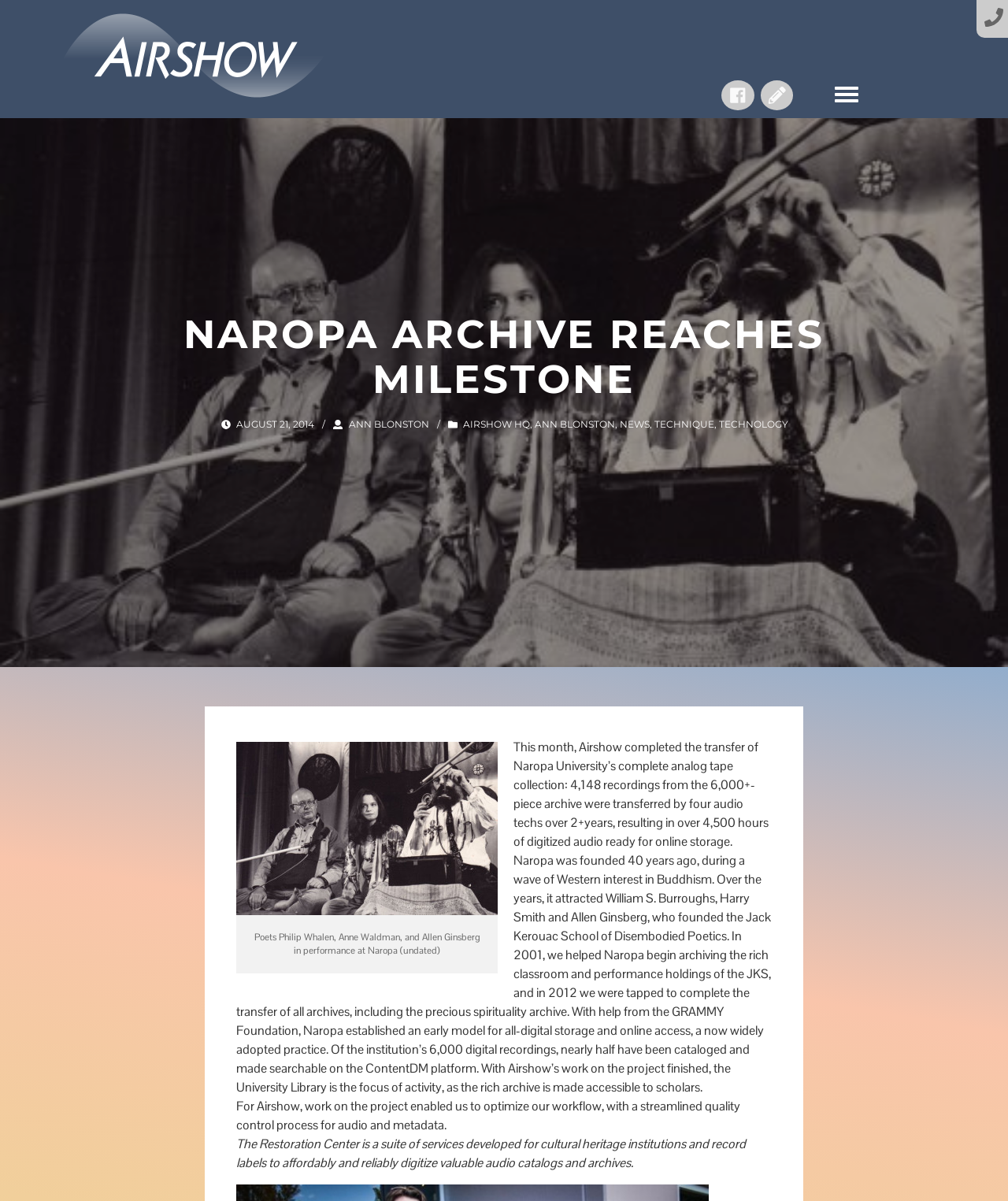What is the name of the school founded by Allen Ginsberg?
Please provide a single word or phrase in response based on the screenshot.

Jack Kerouac School of Disembodied Poetics